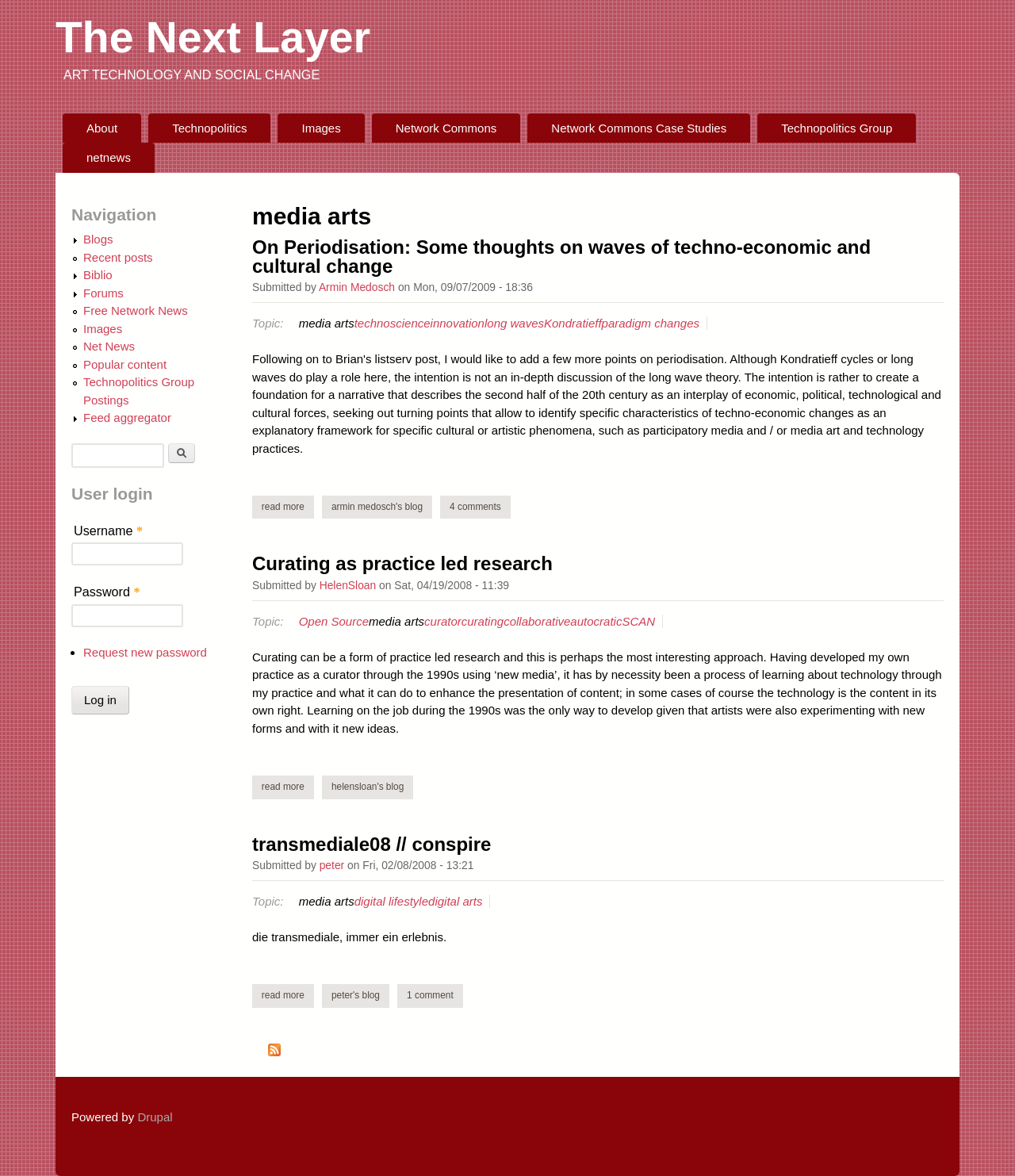Please provide the bounding box coordinate of the region that matches the element description: paradigm changes. Coordinates should be in the format (top-left x, top-left y, bottom-right x, bottom-right y) and all values should be between 0 and 1.

[0.593, 0.269, 0.689, 0.281]